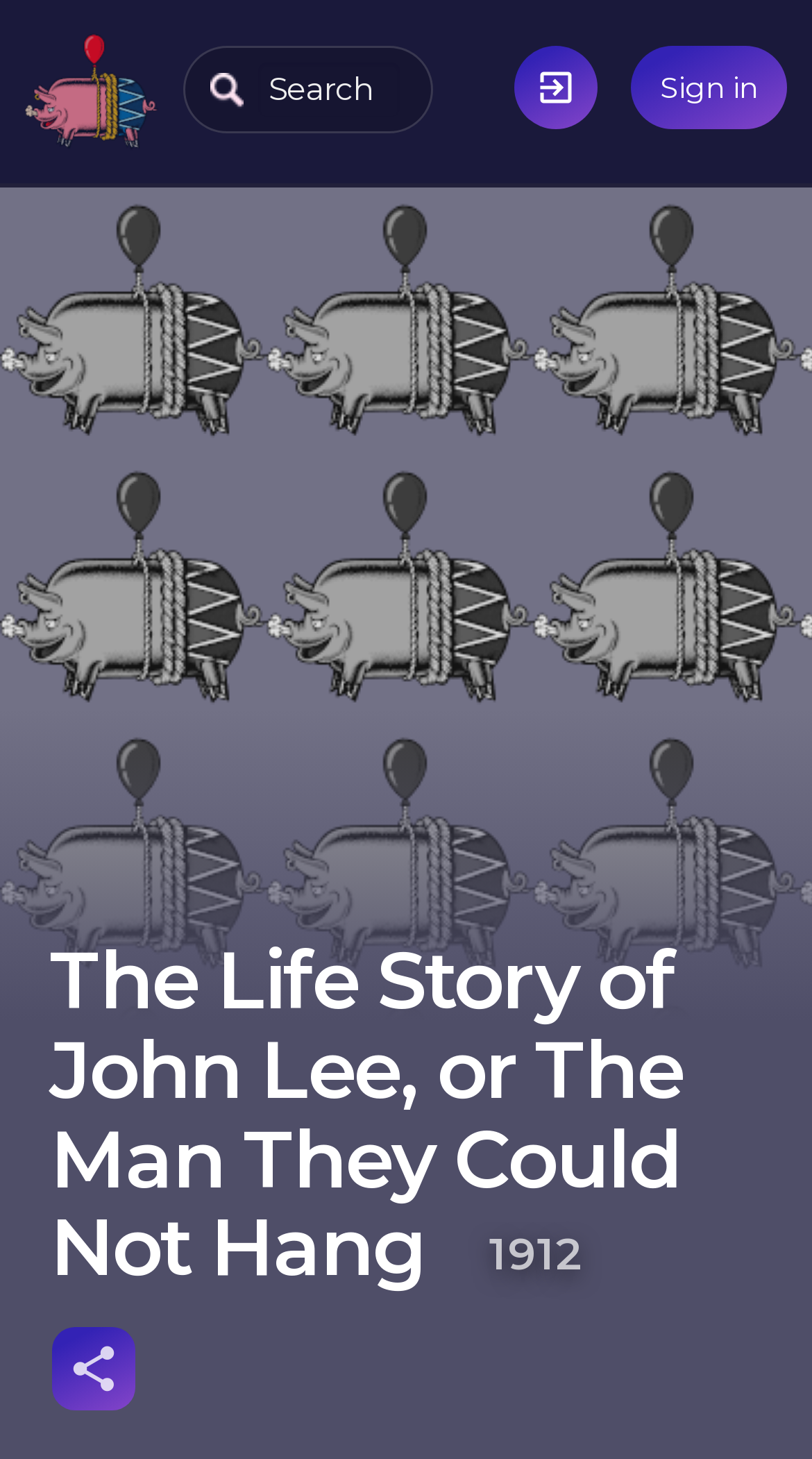What is the text of the webpage's headline?

The Life Story of John Lee, or The Man They Could Not Hang 1912